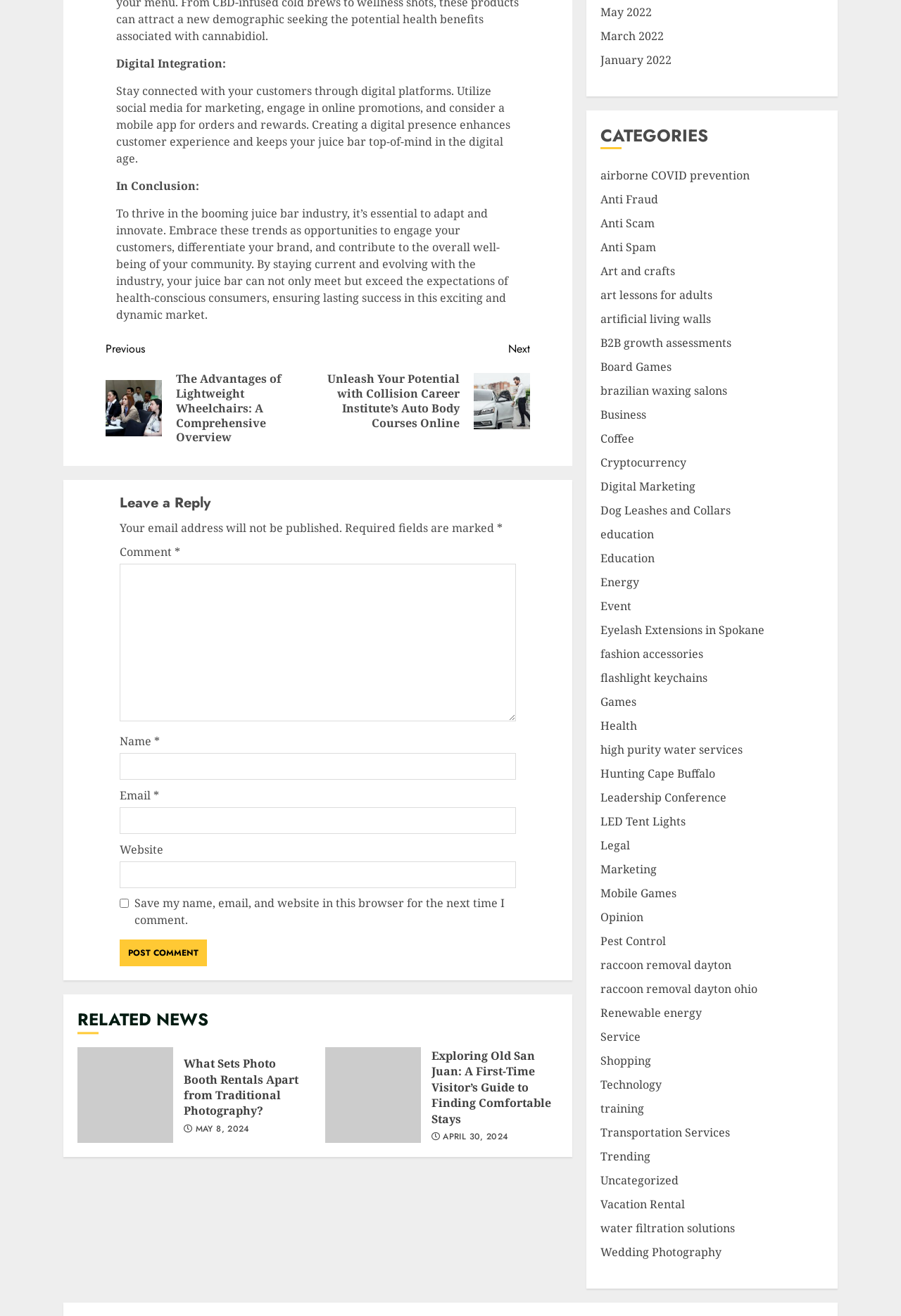How many related news articles are listed?
From the details in the image, provide a complete and detailed answer to the question.

There are two related news articles listed at the bottom of the webpage, which are 'What Sets Photo Booth Rentals Apart from Traditional Photography?' and 'Exploring Old San Juan: A First-Time Visitor’s Guide to Finding Comfortable Stays'.